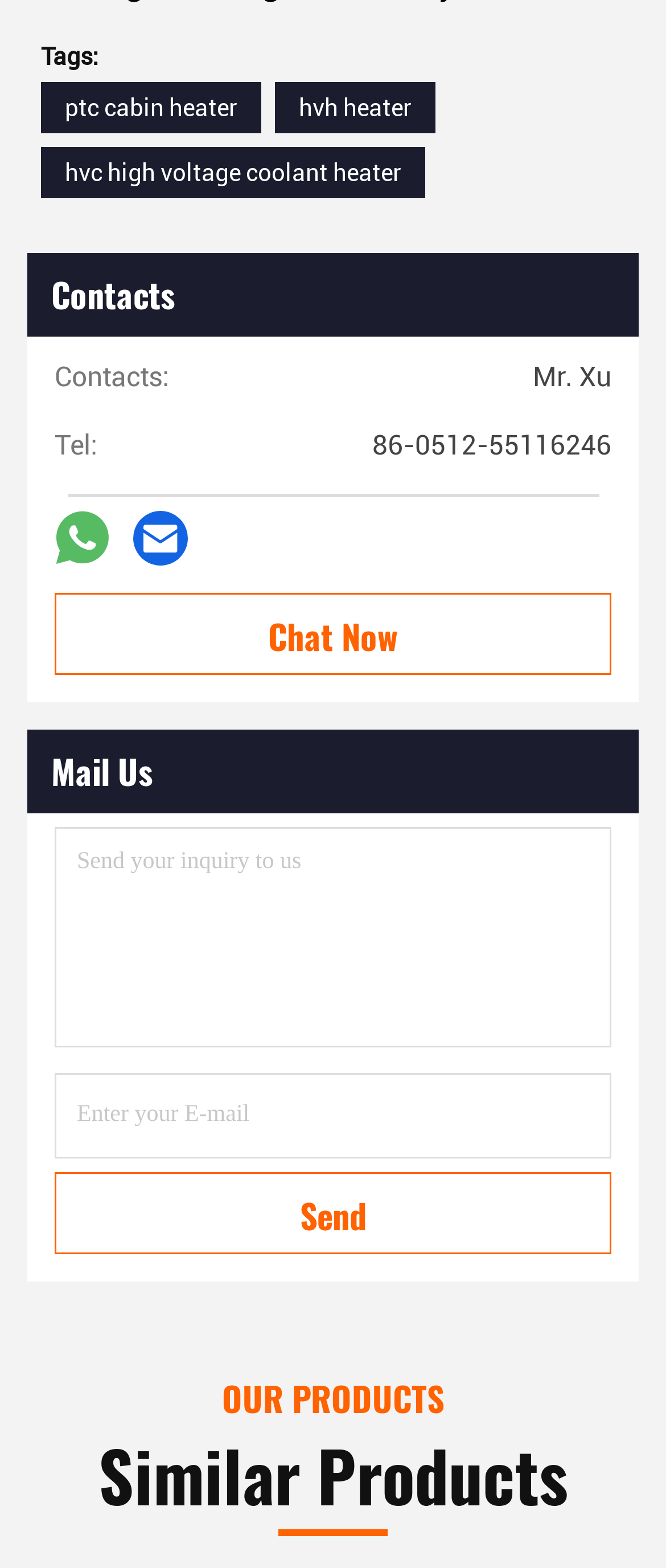Pinpoint the bounding box coordinates of the clickable element to carry out the following instruction: "Click on the 'hvh heater' link."

[0.449, 0.06, 0.618, 0.077]